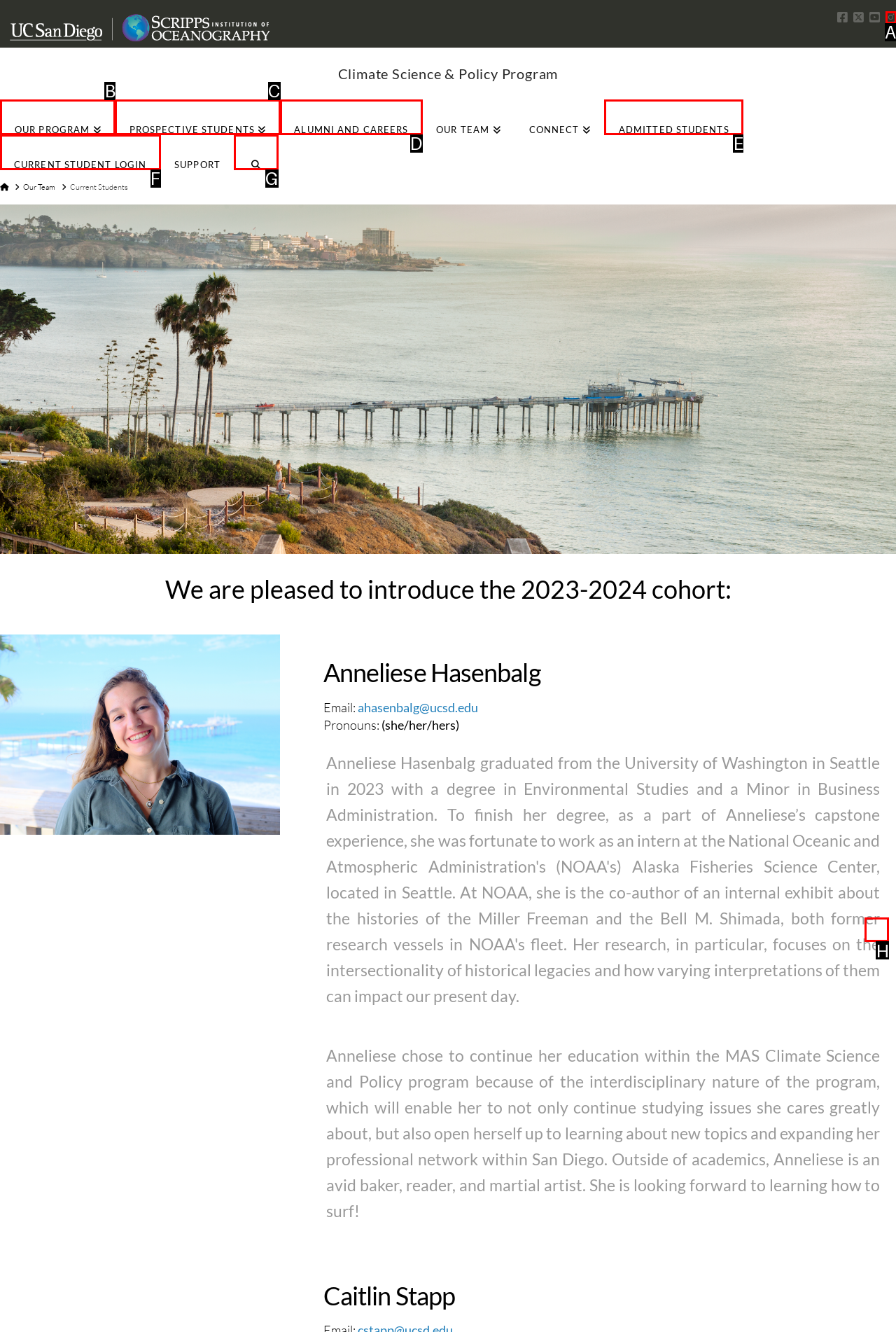Determine which HTML element to click on in order to complete the action: Go back to the top of the page.
Reply with the letter of the selected option.

H